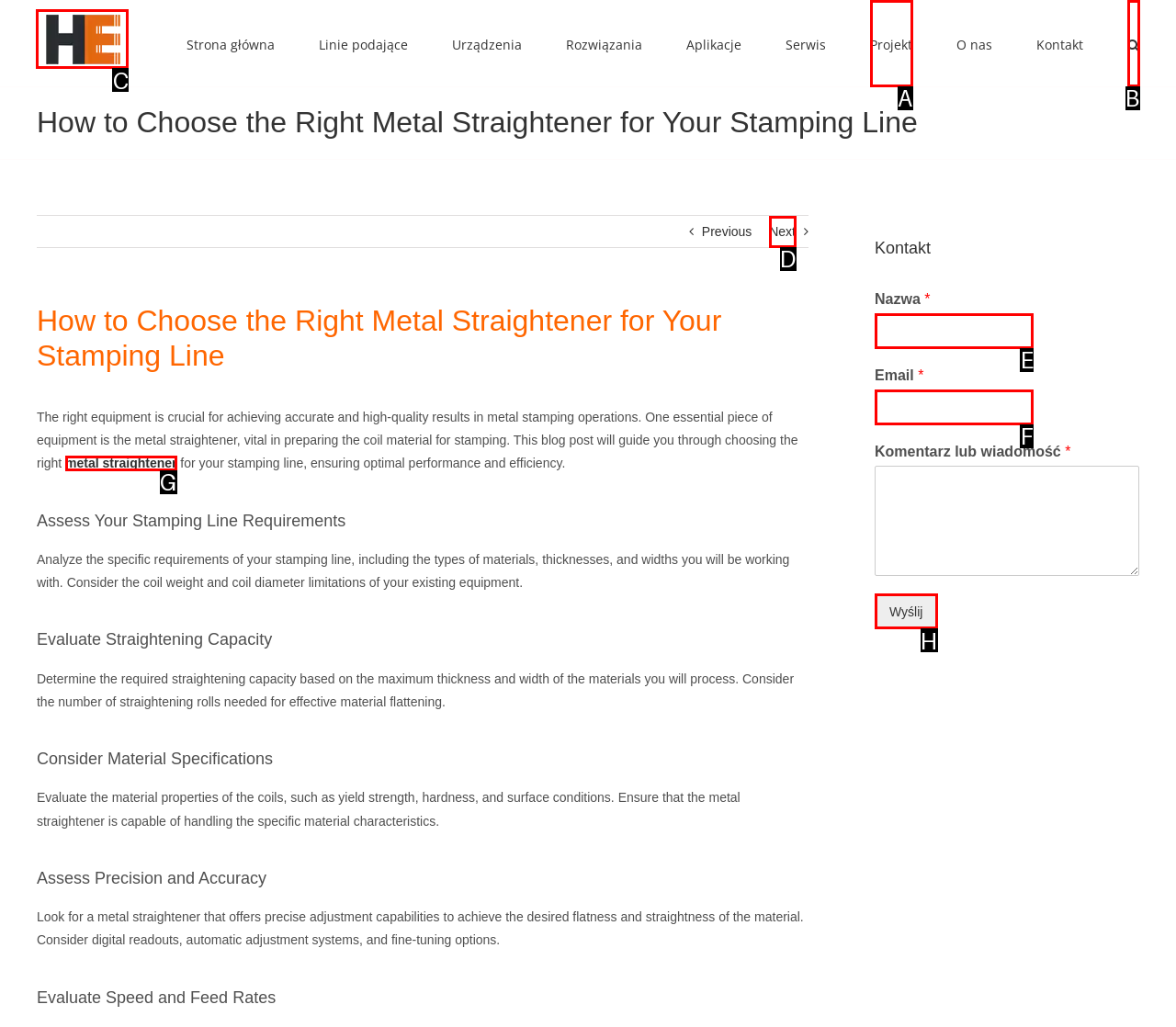Which HTML element should be clicked to perform the following task: Click the 'HE-machine Logo' link
Reply with the letter of the appropriate option.

C